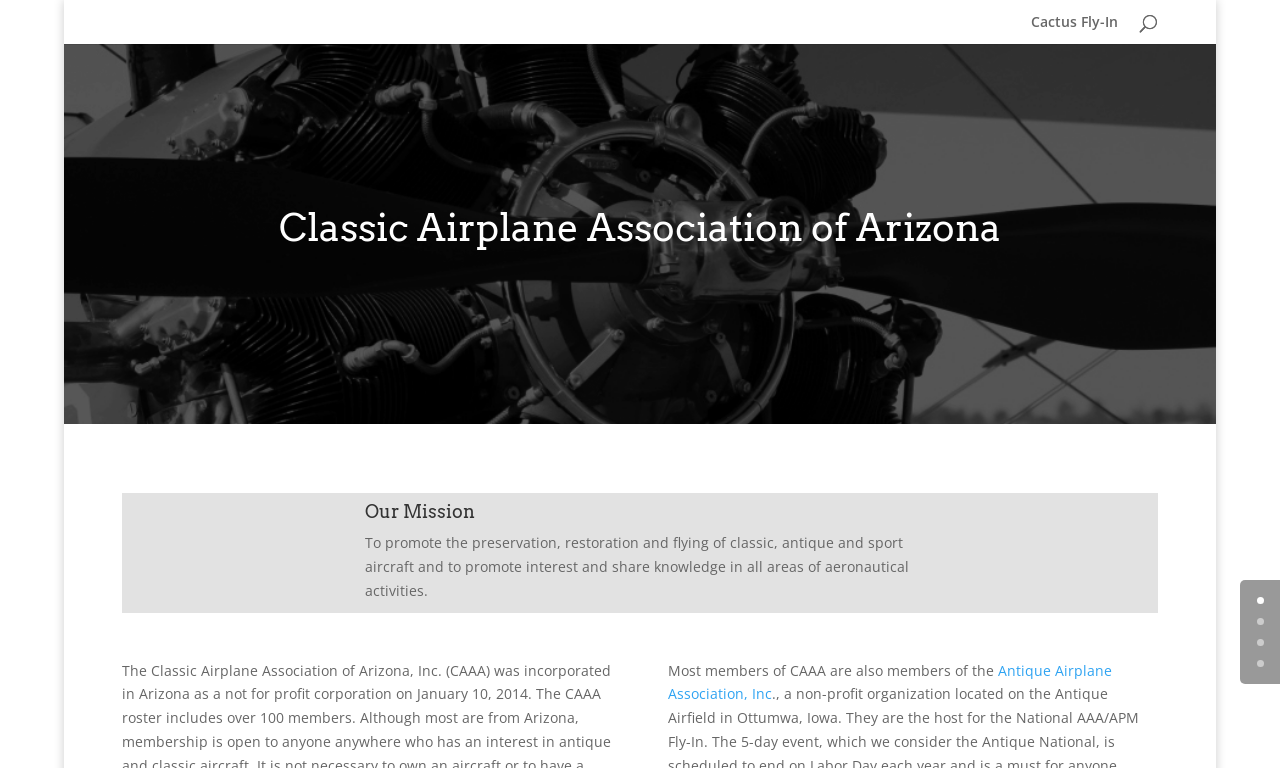What is the purpose of the organization?
Provide a thorough and detailed answer to the question.

The webpage mentions the organization's mission, which is 'to promote the preservation, restoration and flying of classic, antique and sport aircraft and to promote interest and share knowledge in all areas of aeronautical activities.' This indicates that the primary purpose of the organization is to preserve and restore classic aircraft.